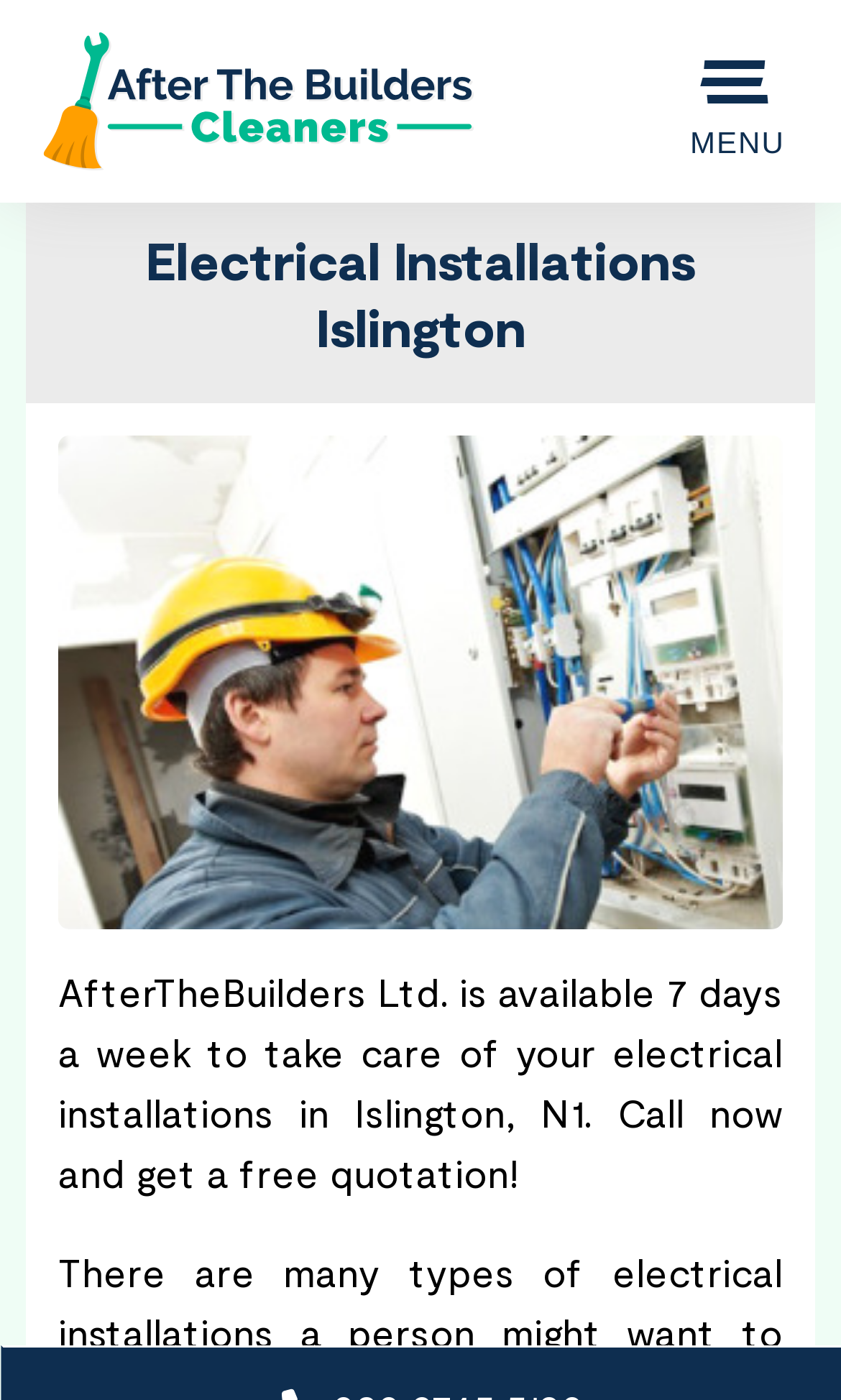Find the bounding box coordinates for the UI element that matches this description: "Menu".

[0.805, 0.066, 0.949, 0.12]